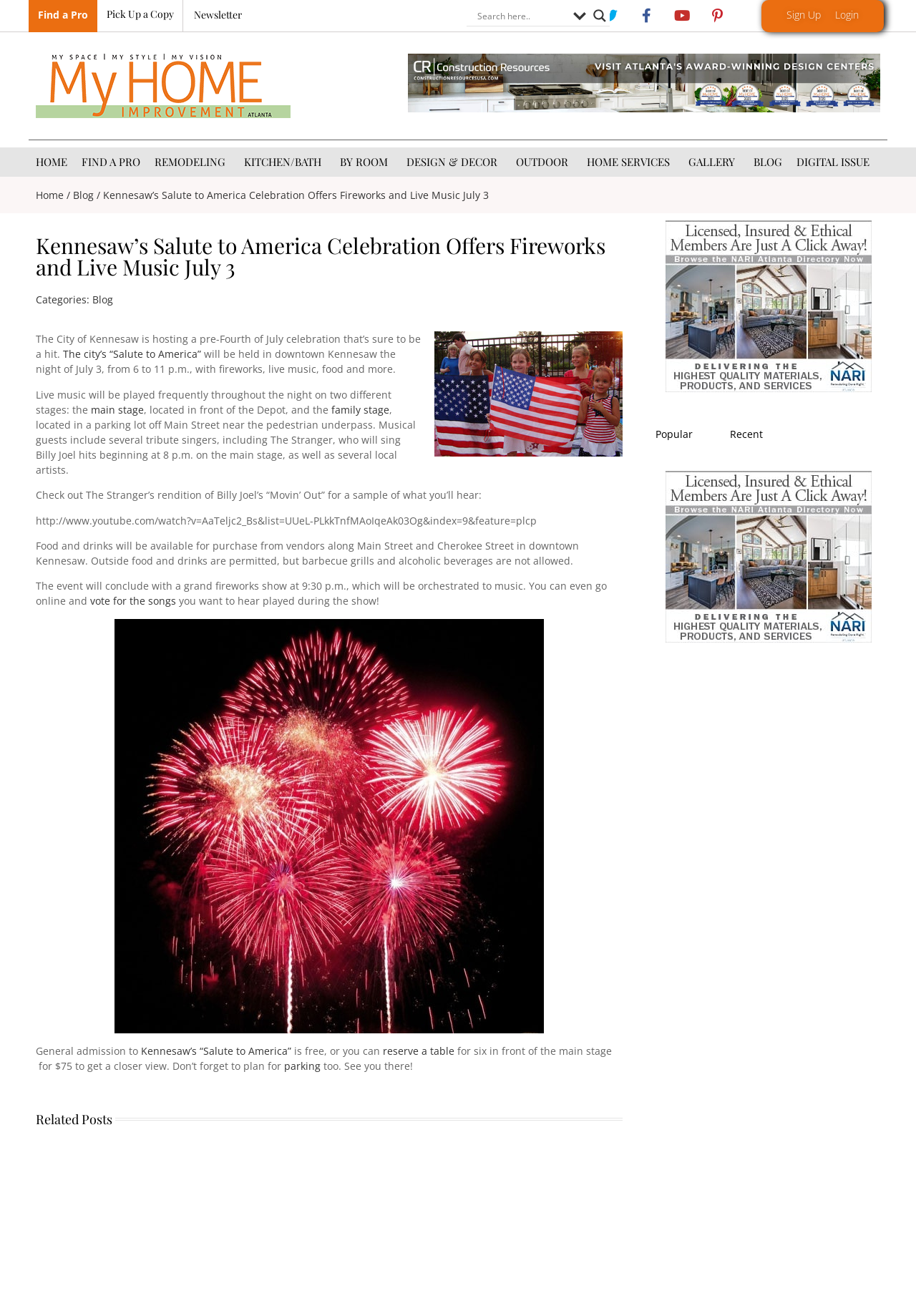Write a detailed summary of the webpage, including text, images, and layout.

The webpage is about the City of Kennesaw's "Salute to America" celebration, a pre-Fourth of July event. At the top, there are several links, including "Find a Pro", "Pick Up a Copy", and "Newsletter", followed by a search bar and social media links. Below that, there is a large image and a button to sign up or log in.

The main content of the page is divided into sections. The first section has a heading that reads "Kennesaw’s Salute to America Celebration Offers Fireworks and Live Music July 3" and provides a brief overview of the event. Below that, there are links to categories and a breadcrumb navigation menu.

The next section describes the event in more detail, including the schedule, live music performances, food and drinks, and a grand fireworks show. There are also links to vote for the songs to be played during the show and to reserve a table for a closer view.

Further down the page, there are related posts with images, and a tab list with popular and recent tabs. At the bottom, there are more links and images, including an advertisement for NARI Atlanta.

Throughout the page, there are several images, including a logo, a leaderboard ad, and images related to the event. The overall layout is organized, with clear headings and concise text.